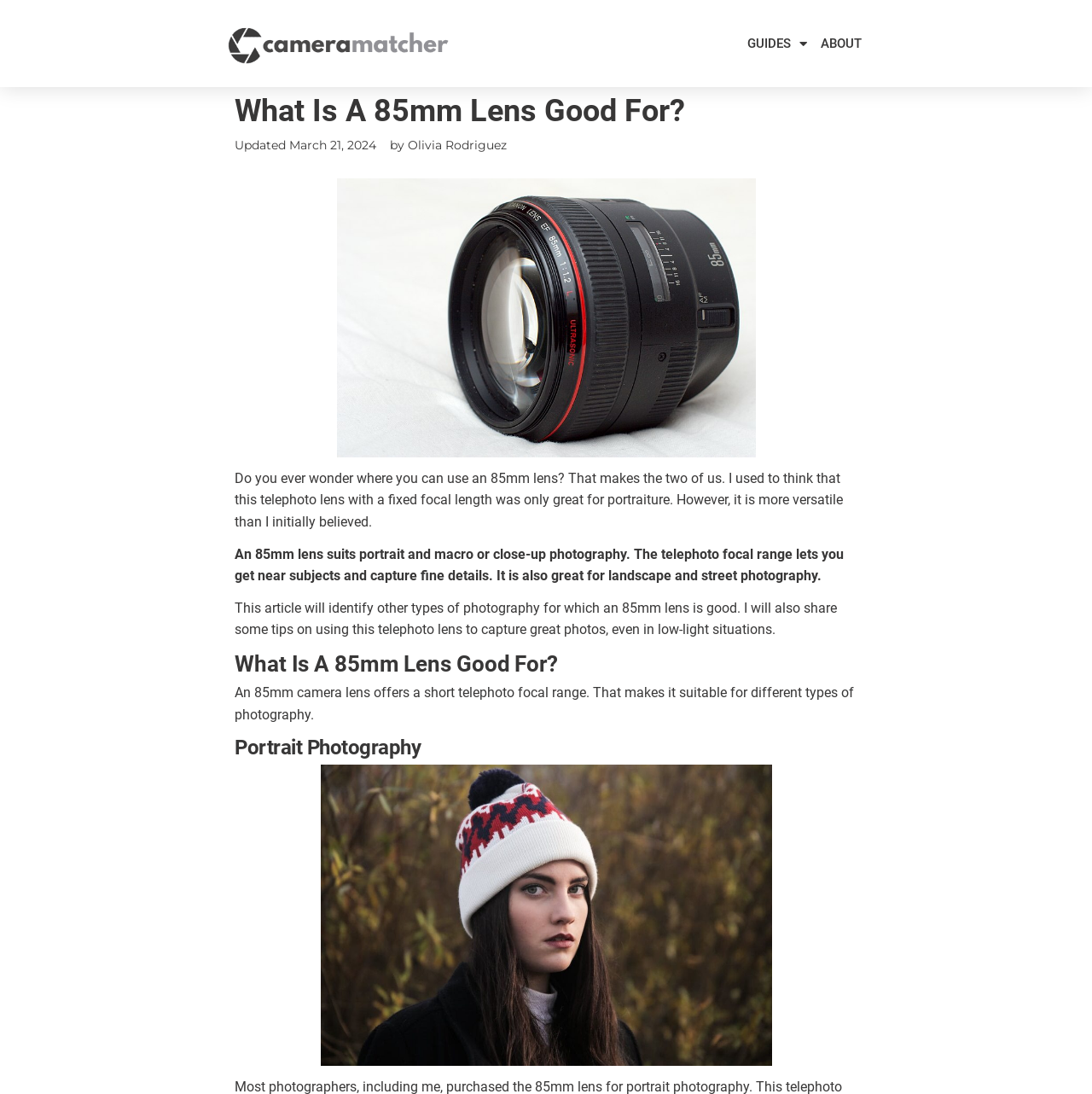What type of photography is the 85mm lens good for besides portrait?
Using the image as a reference, give a one-word or short phrase answer.

macro or close-up